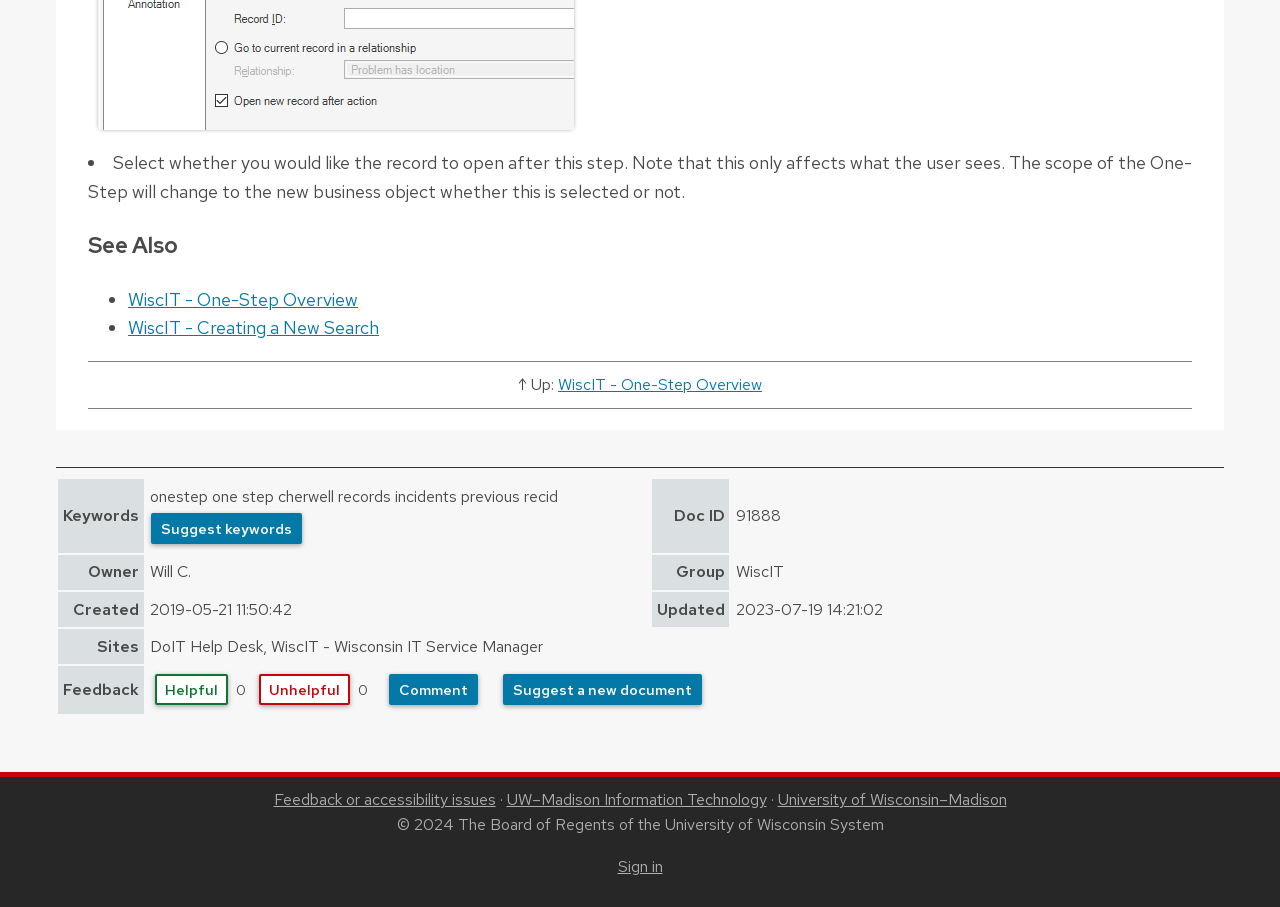How many links are there in the 'See Also' section?
Look at the image and construct a detailed response to the question.

I found the answer by looking at the section with the heading 'See Also'. I counted the number of links in this section and found two links: 'WiscIT - One-Step Overview' and 'WiscIT - Creating a New Search'.